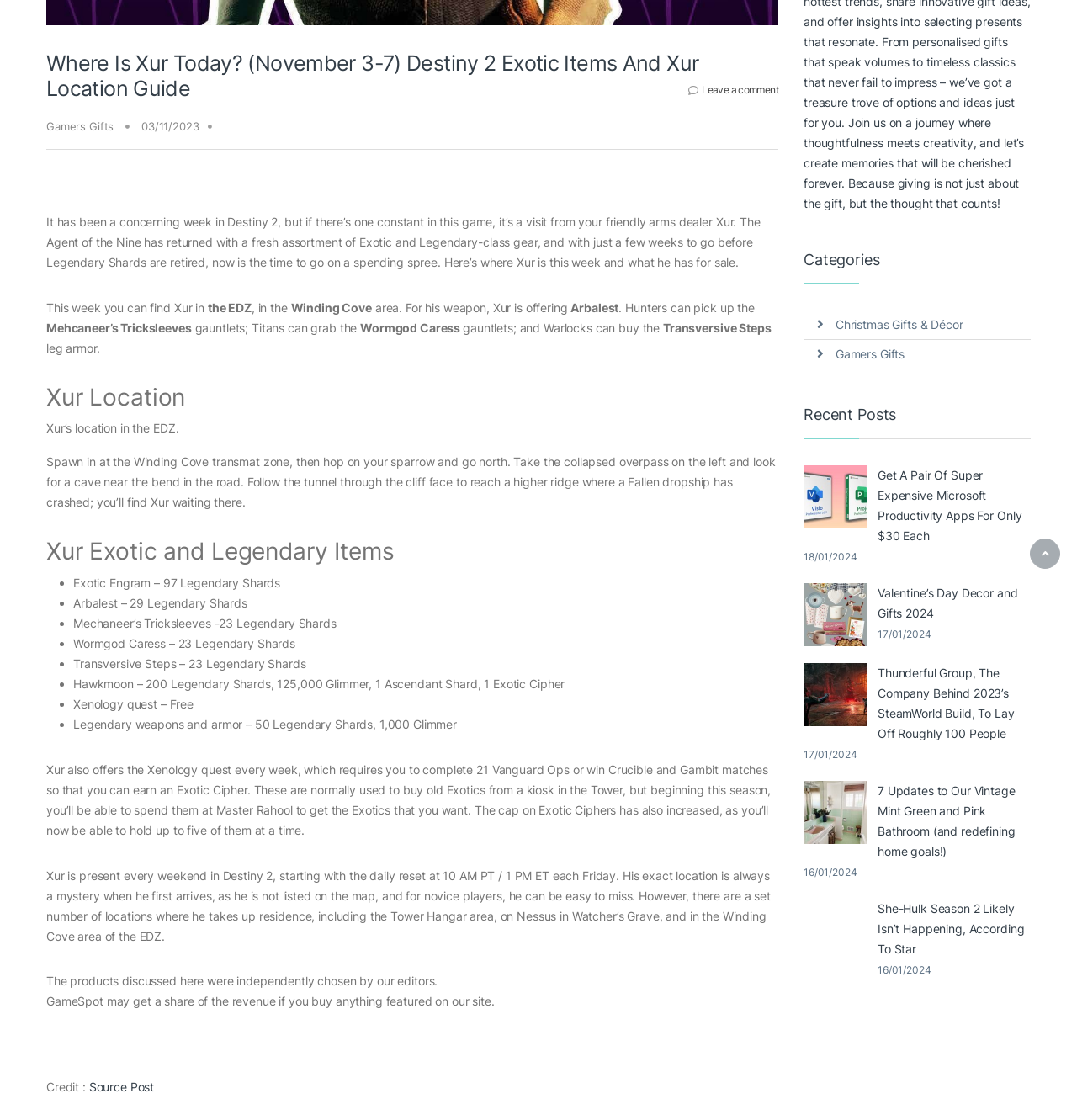From the screenshot, find the bounding box of the UI element matching this description: "Leave a comment". Supply the bounding box coordinates in the form [left, top, right, bottom], each a float between 0 and 1.

[0.639, 0.074, 0.723, 0.087]